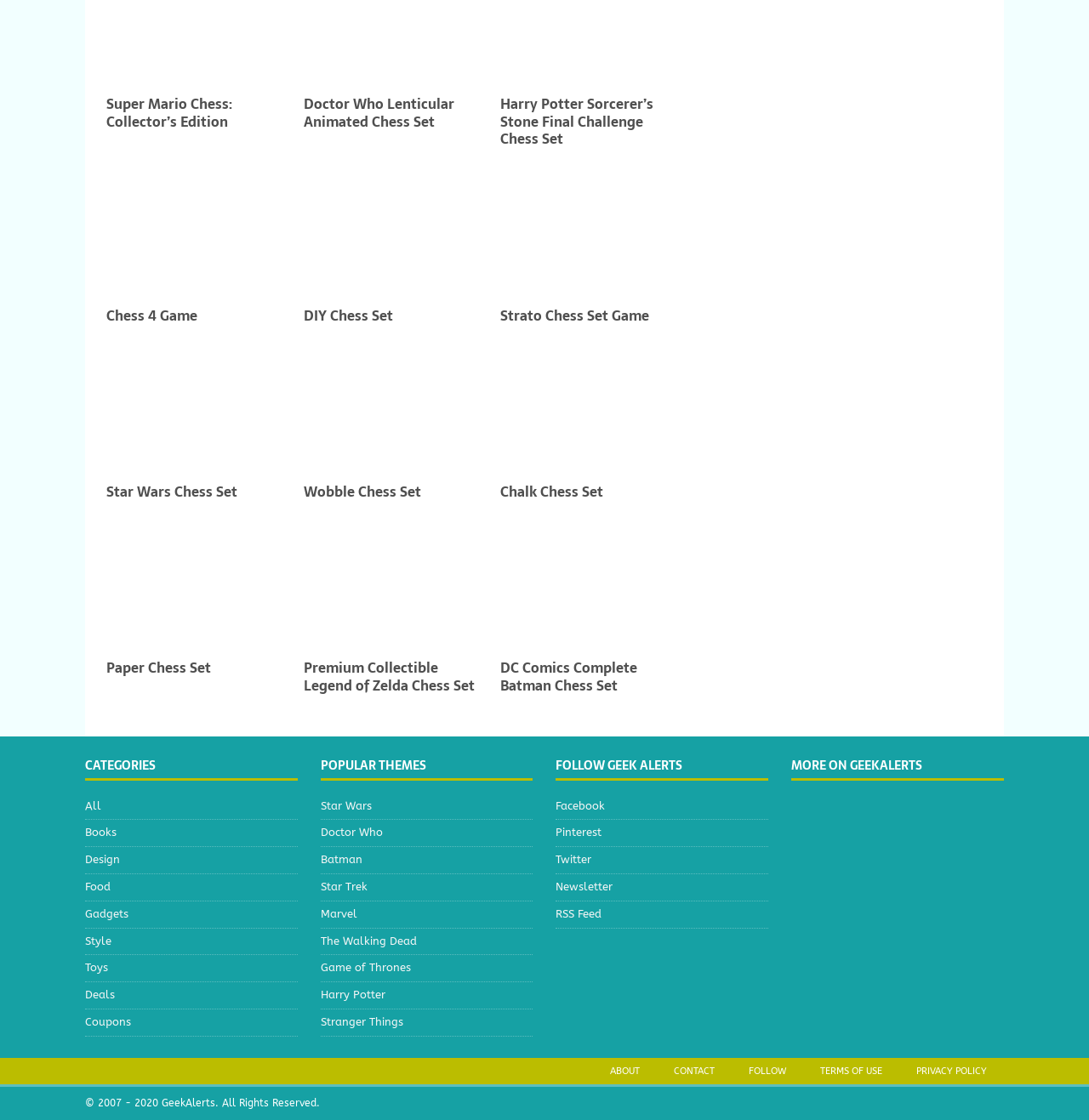With reference to the screenshot, provide a detailed response to the question below:
What is the theme of the first chess set?

The first chess set is displayed at the top of the webpage, and its heading is 'Super Mario Chess: Collector’s Edition', which indicates that the theme of this chess set is Super Mario.